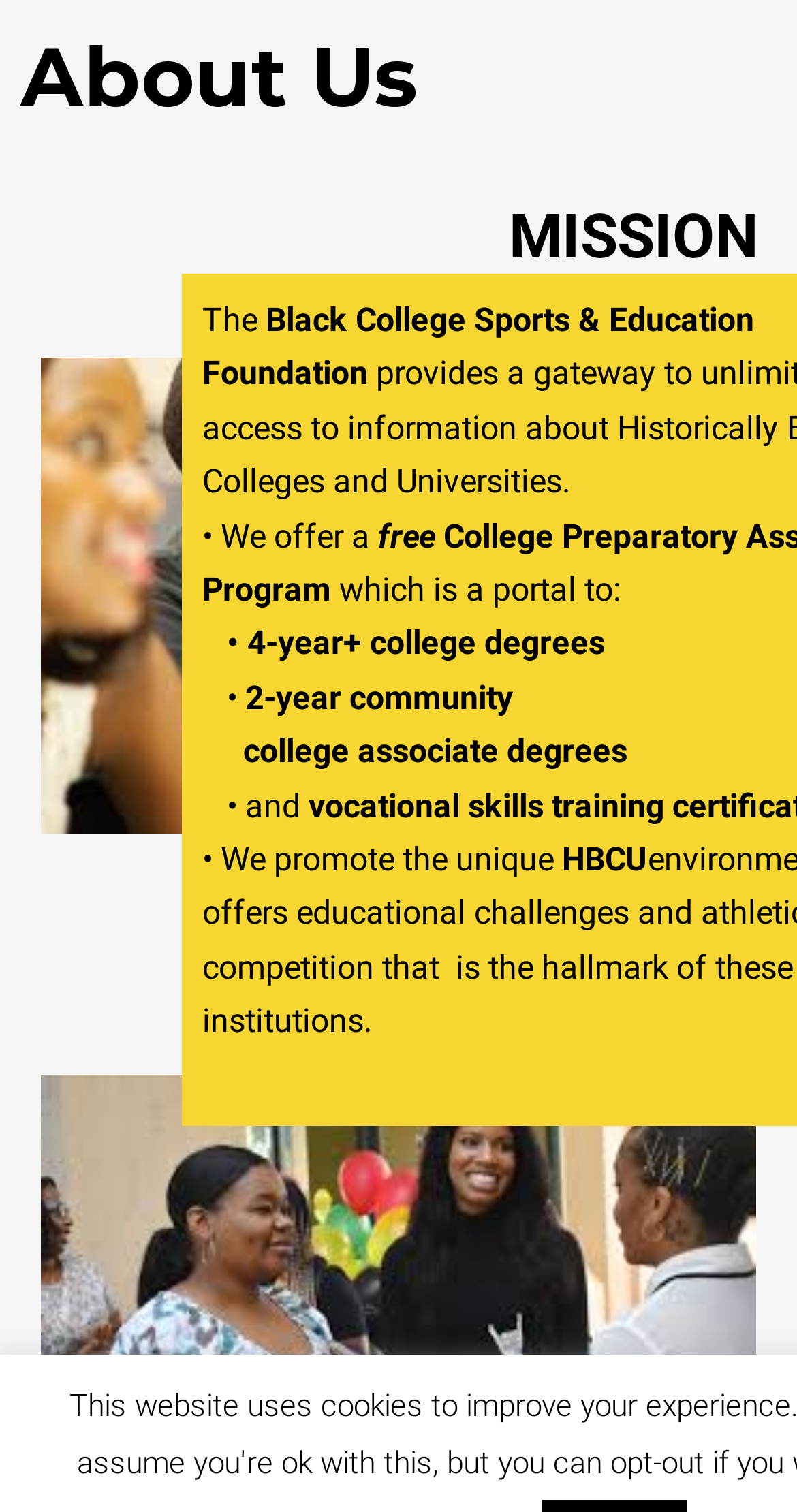What is the mission of the Black College Sports & Education Foundation?
By examining the image, provide a one-word or phrase answer.

Provide gateway to HBCU information